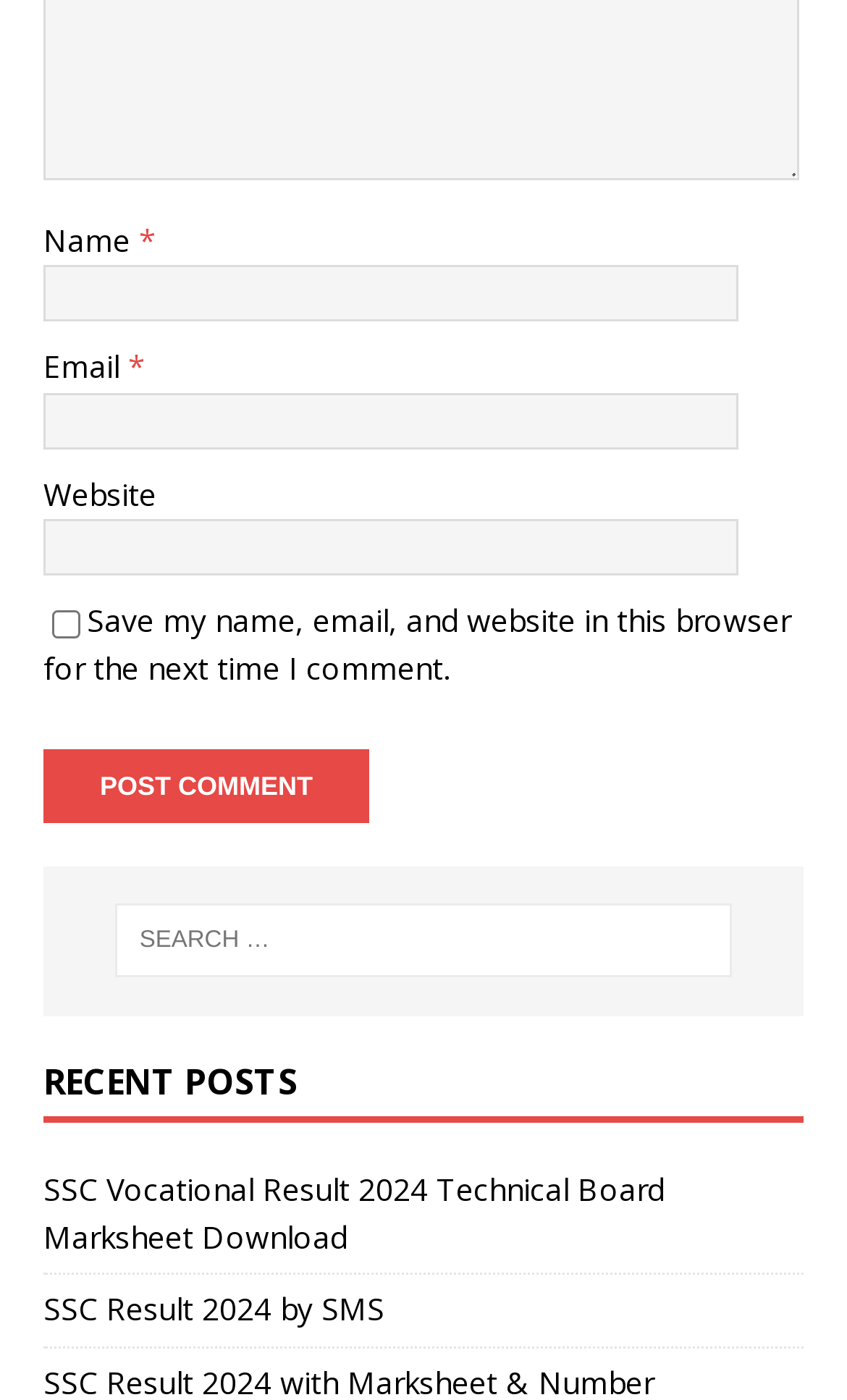What is the purpose of the checkbox?
Using the image as a reference, answer the question with a short word or phrase.

Save comment information